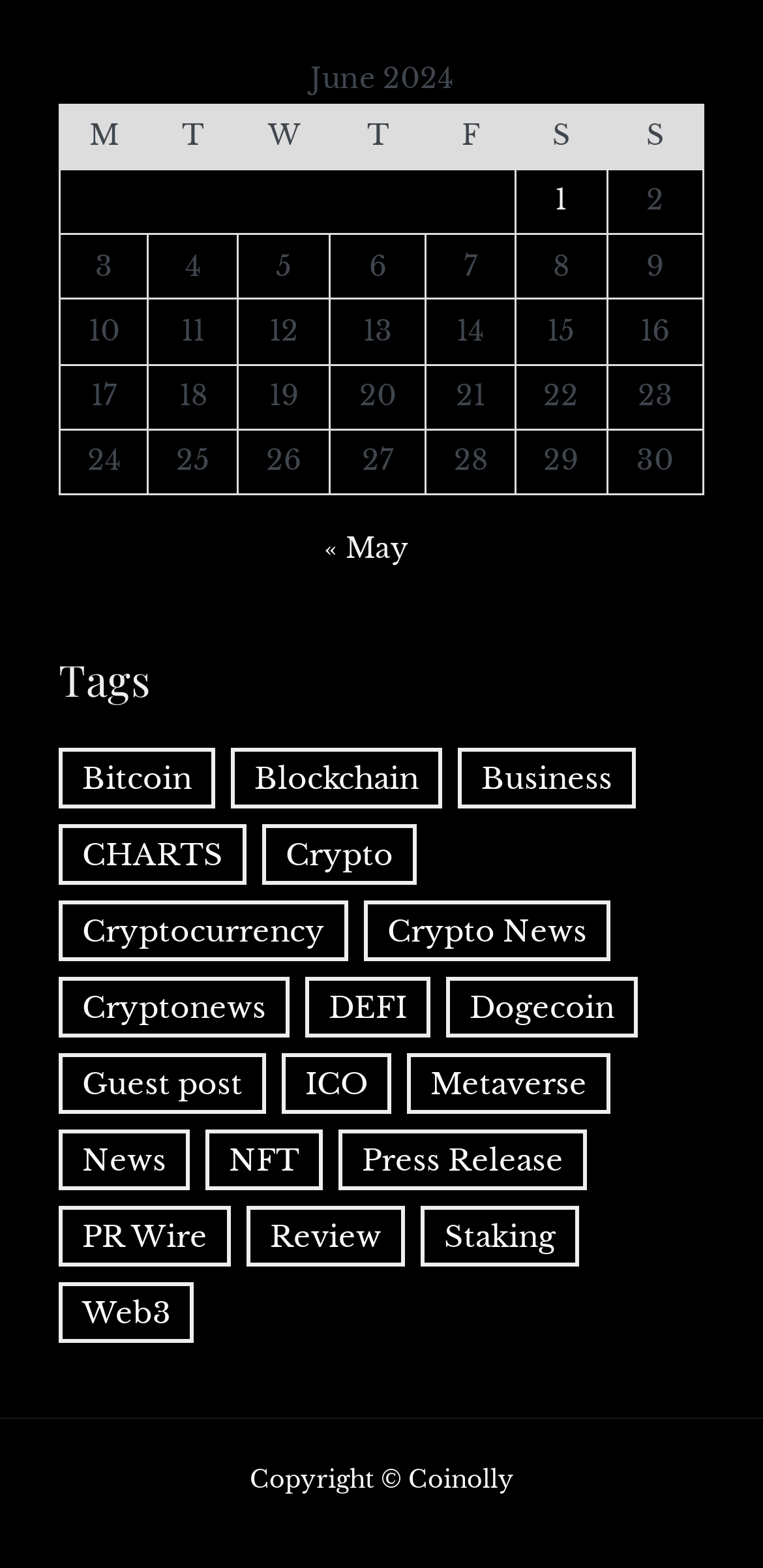Using the element description: "ICO", determine the bounding box coordinates. The coordinates should be in the format [left, top, right, bottom], with values between 0 and 1.

[0.369, 0.671, 0.513, 0.71]